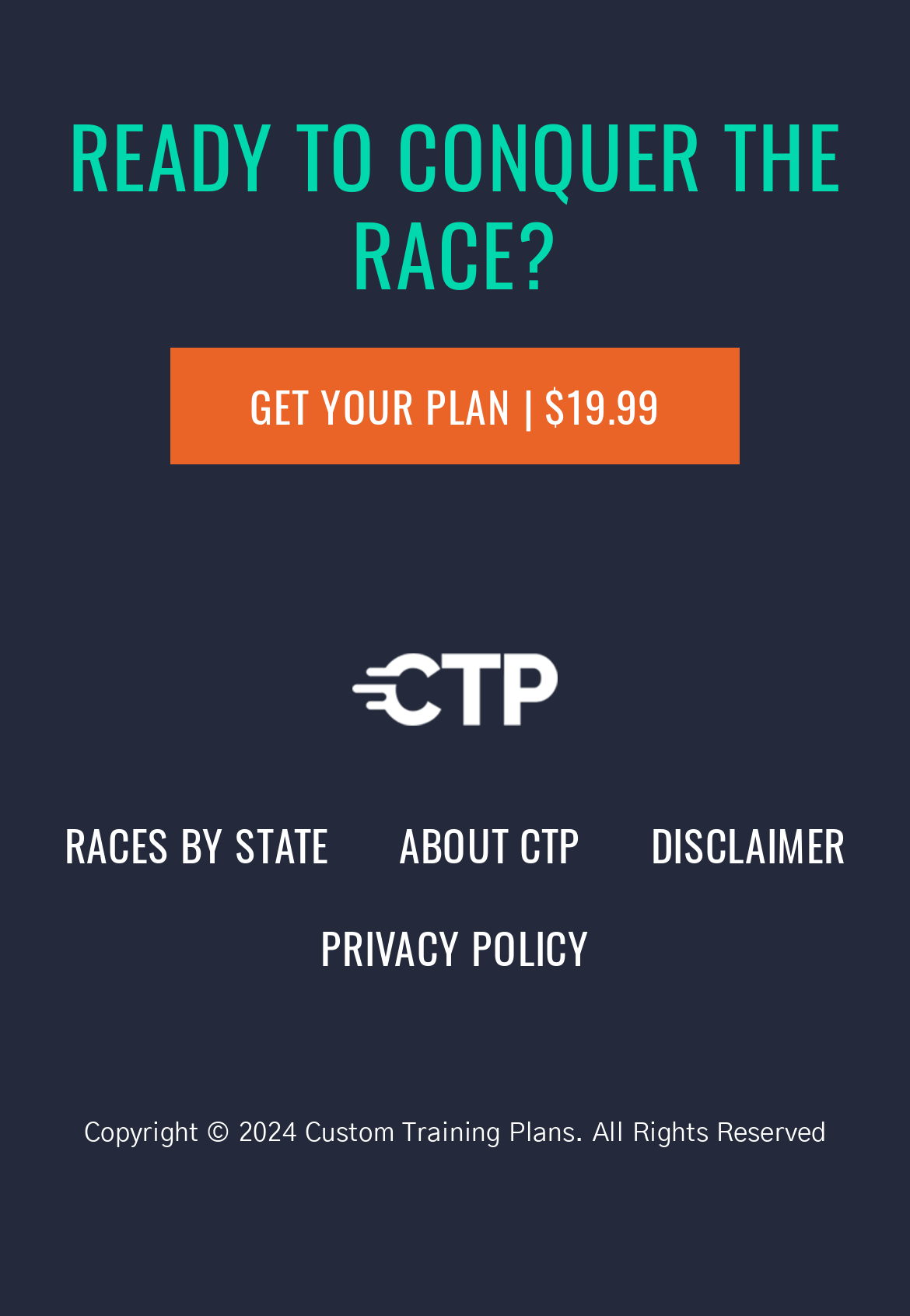Find the bounding box coordinates for the HTML element described in this sentence: "Disclaimer". Provide the coordinates as four float numbers between 0 and 1, in the format [left, top, right, bottom].

[0.715, 0.619, 0.929, 0.665]